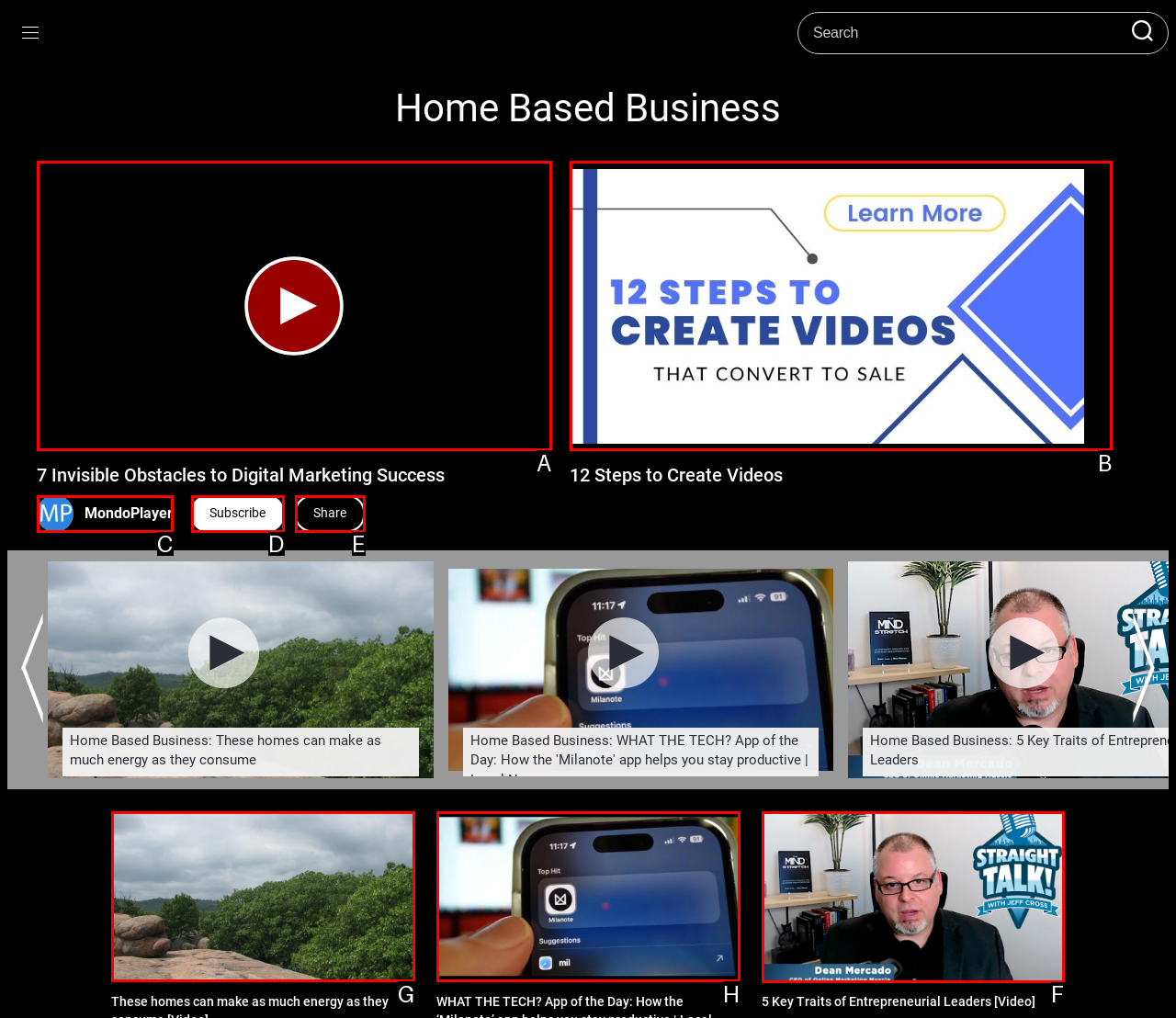Pick the right letter to click to achieve the task: Learn about entrepreneurial leaders
Answer with the letter of the correct option directly.

F